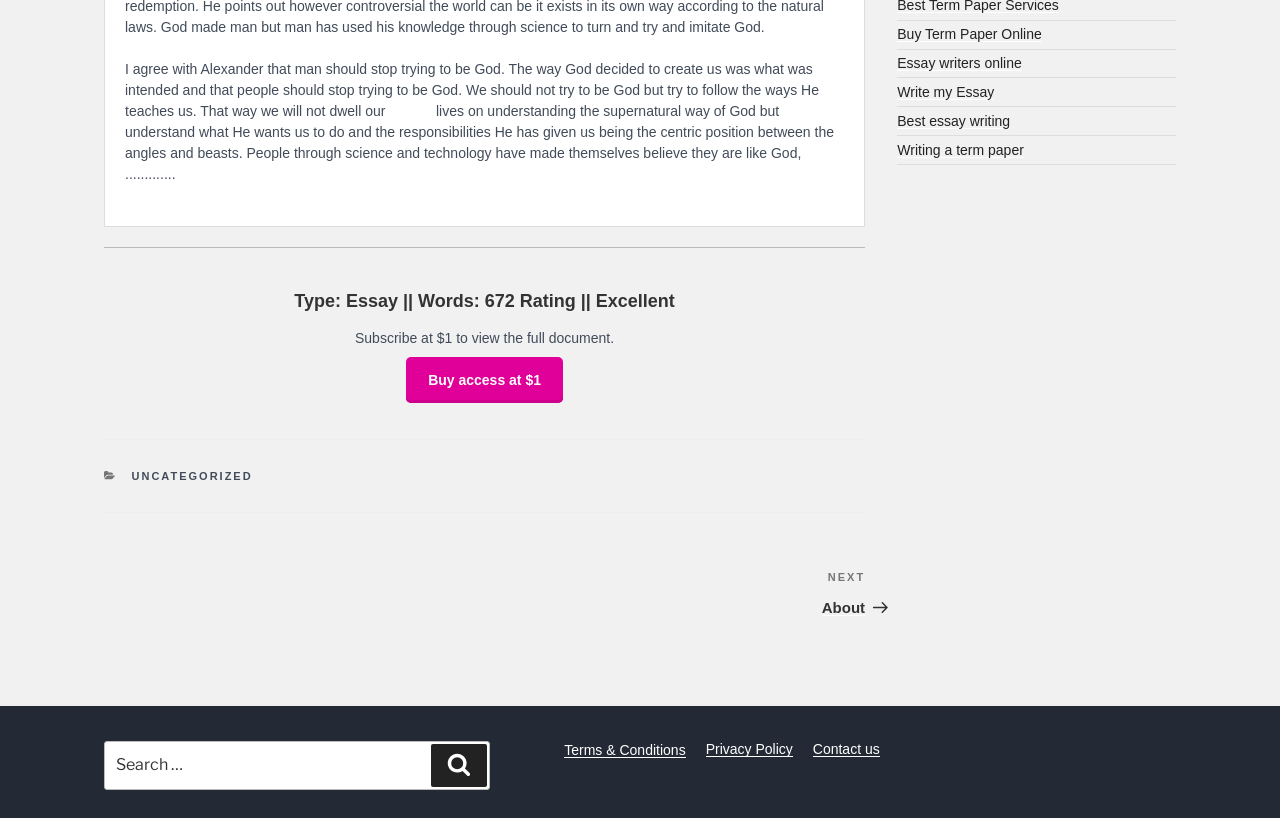Identify the bounding box of the UI component described as: "Write my Essay".

[0.701, 0.103, 0.777, 0.123]